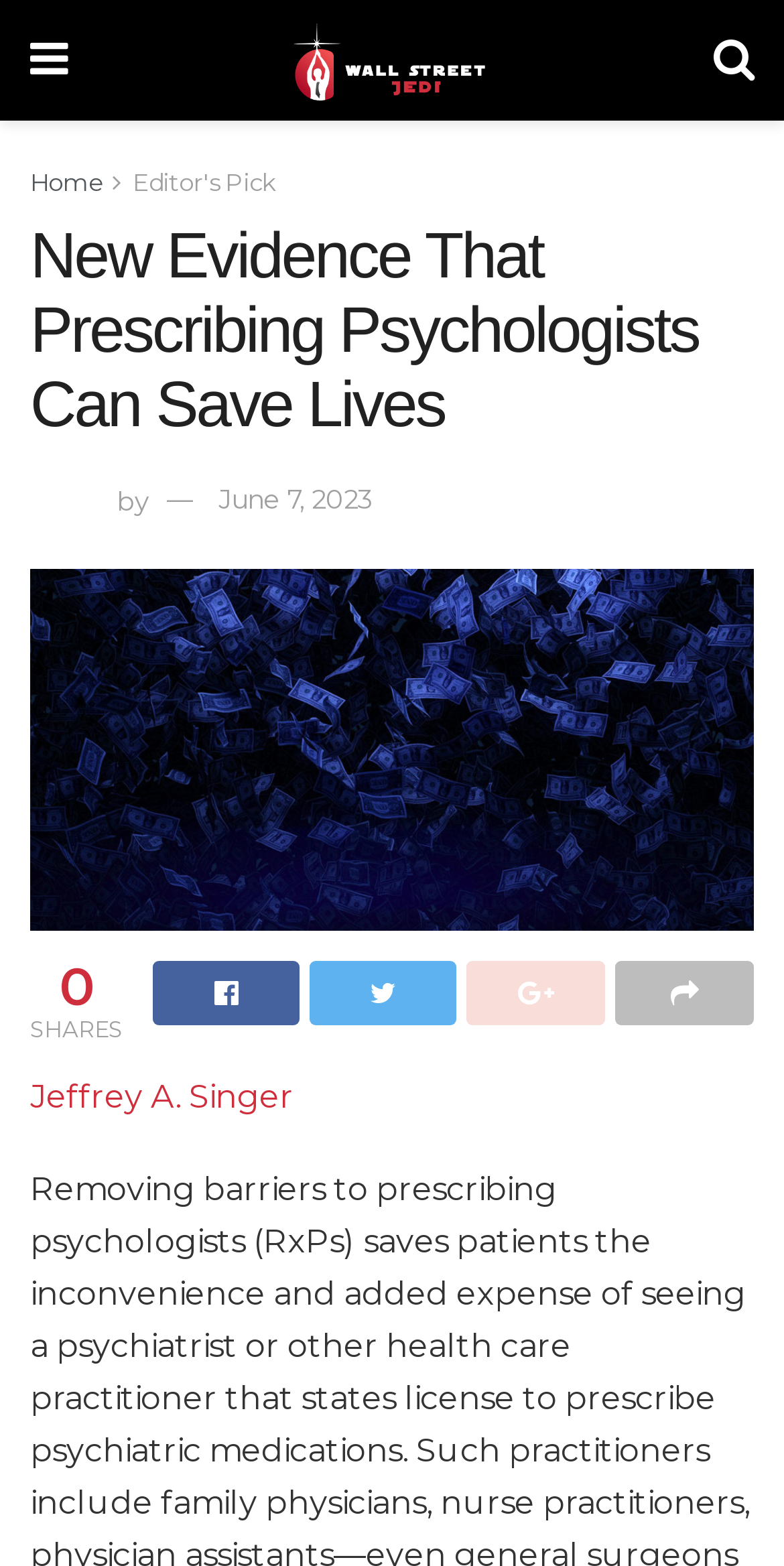Identify the bounding box for the element characterized by the following description: "Editor's Pick".

[0.169, 0.107, 0.351, 0.126]